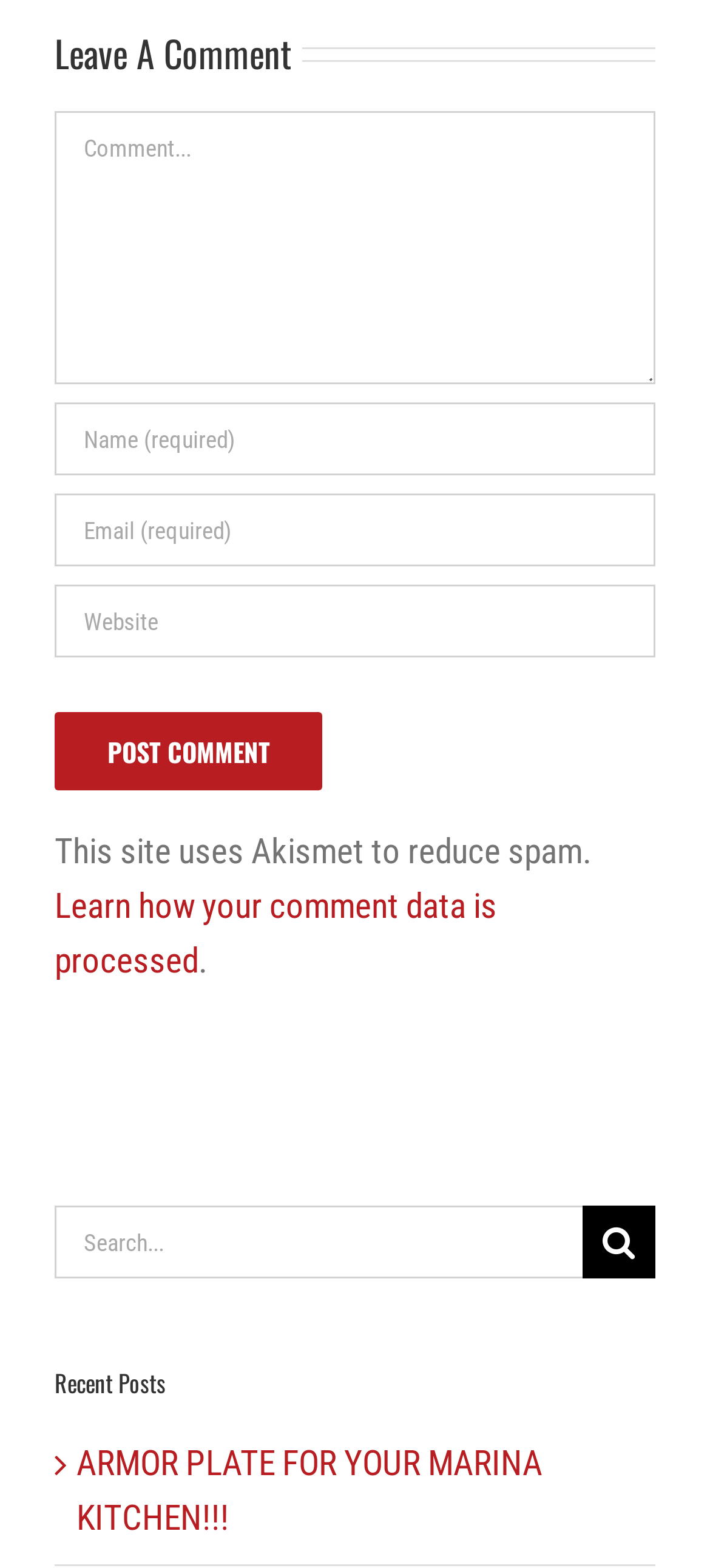What is the title of the recent post?
Using the image, answer in one word or phrase.

ARMOR PLATE FOR YOUR MARINA KITCHEN!!!